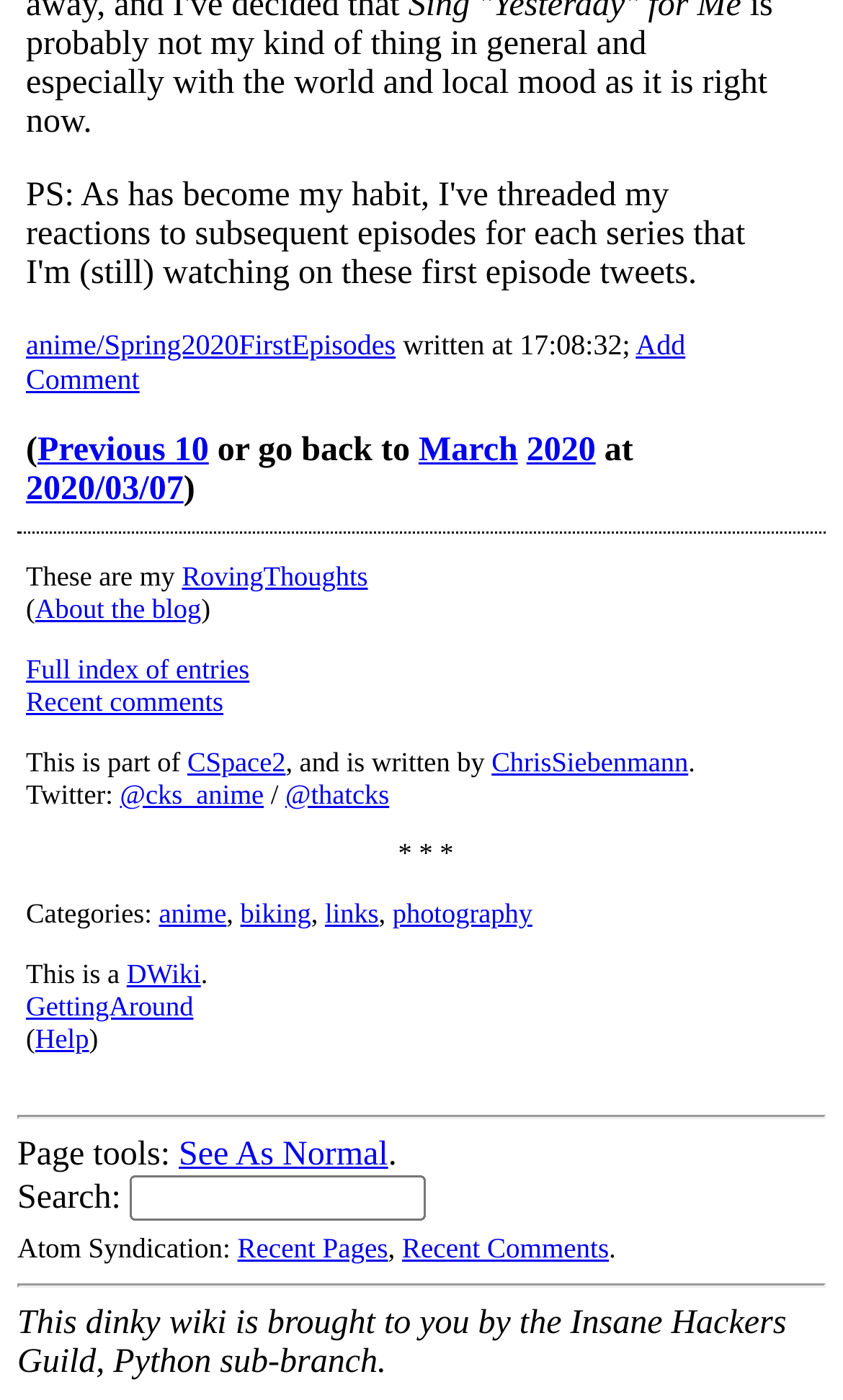Please pinpoint the bounding box coordinates for the region I should click to adhere to this instruction: "Click on the 'anime' category".

[0.188, 0.642, 0.269, 0.664]